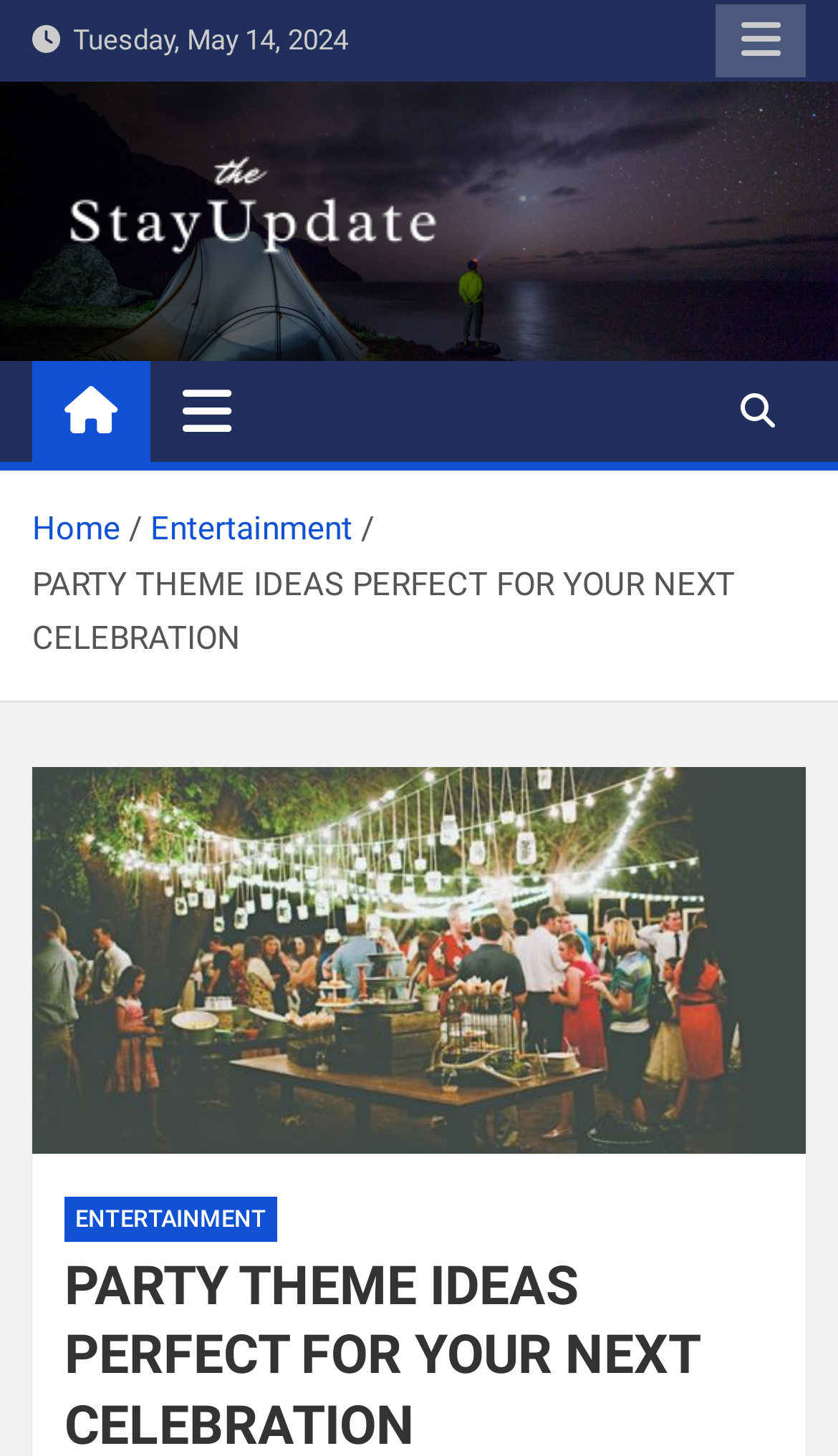Identify the bounding box coordinates of the element to click to follow this instruction: 'Explore party theme ideas'. Ensure the coordinates are four float values between 0 and 1, provided as [left, top, right, bottom].

[0.038, 0.388, 0.877, 0.452]